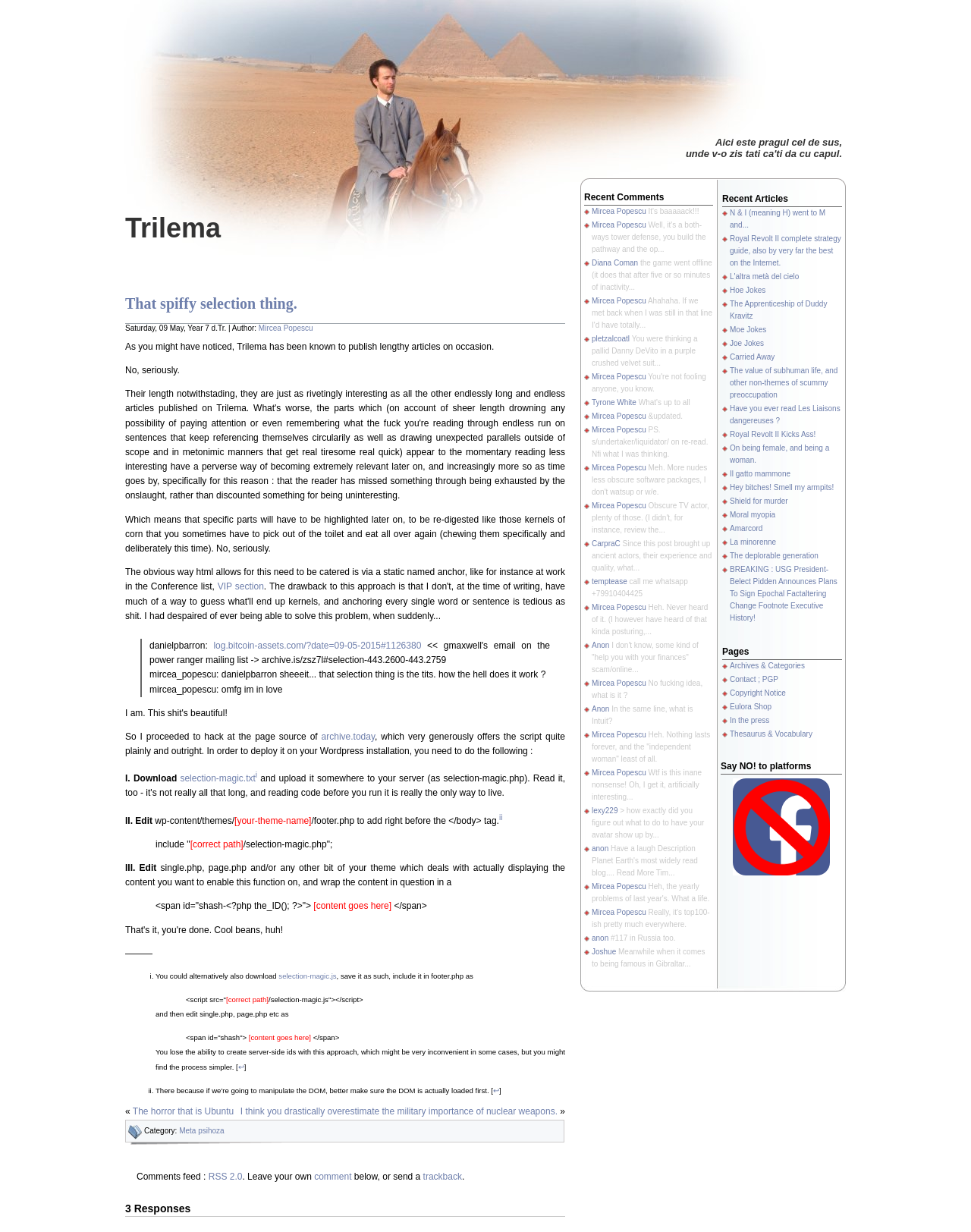What is the purpose of the script mentioned in the blog post? Observe the screenshot and provide a one-word or short phrase answer.

To enable a specific function on Wordpress